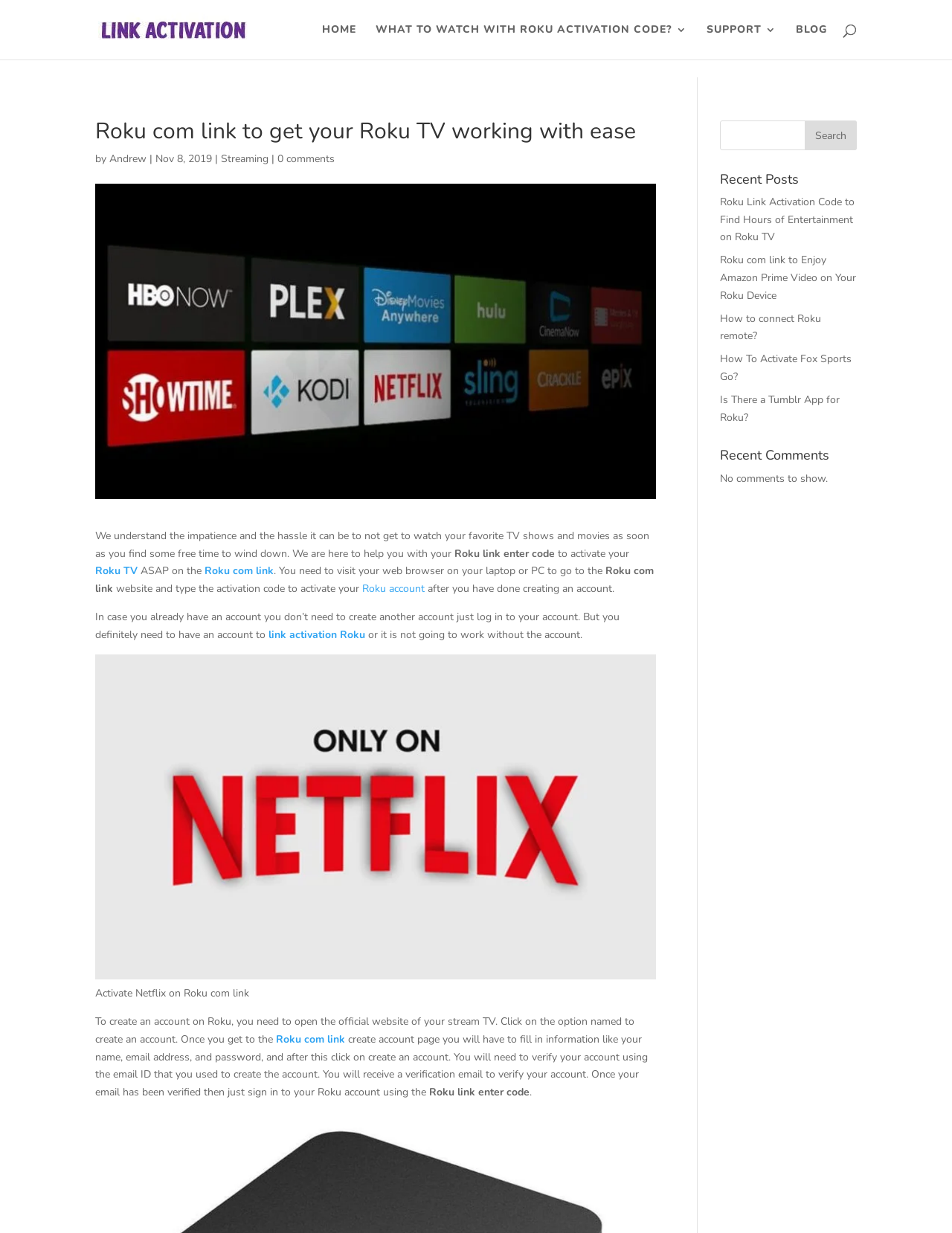Predict the bounding box coordinates of the UI element that matches this description: "How to connect Roku remote?". The coordinates should be in the format [left, top, right, bottom] with each value between 0 and 1.

[0.756, 0.252, 0.863, 0.278]